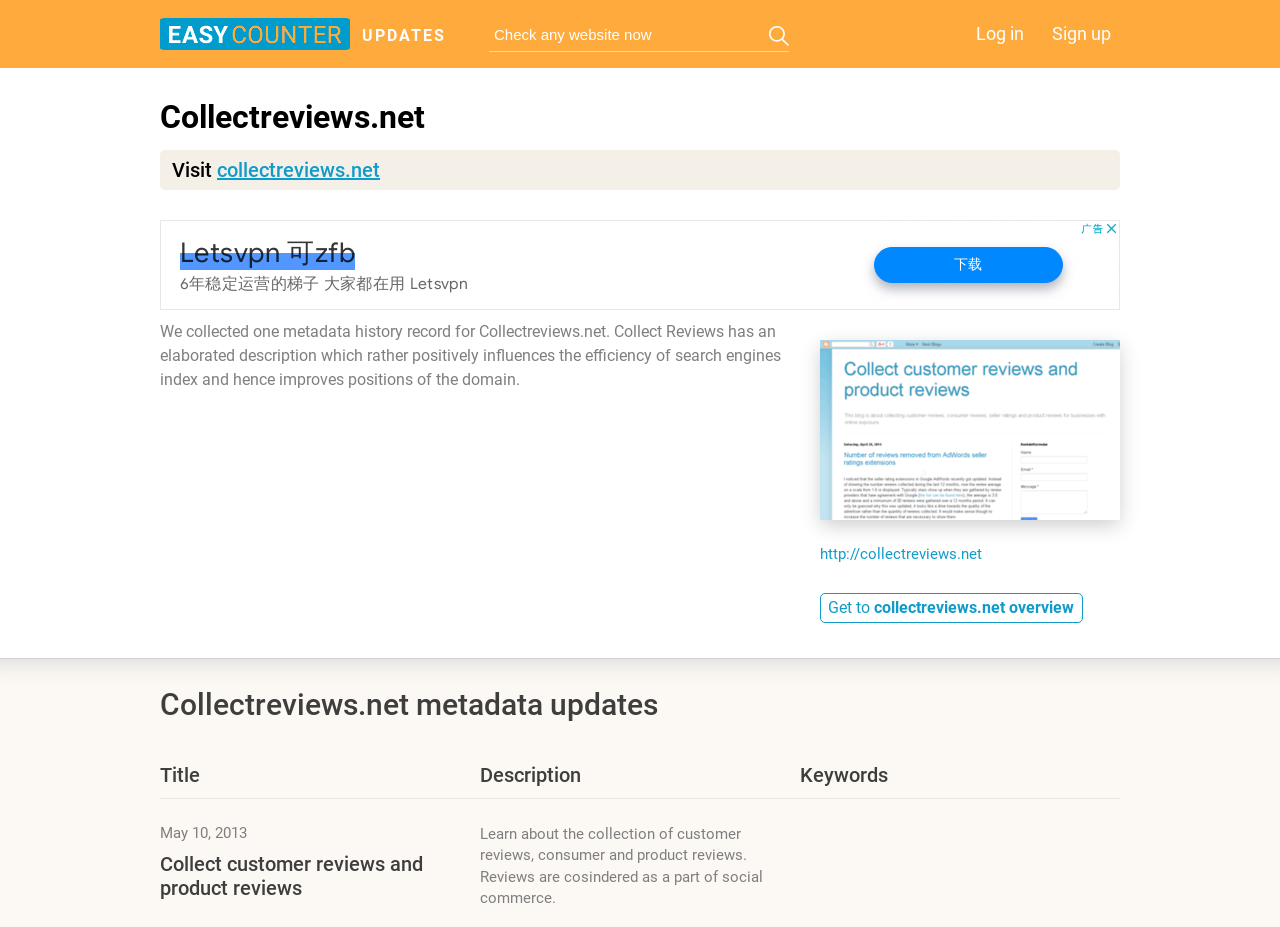Use one word or a short phrase to answer the question provided: 
What is the purpose of this website?

Collect customer reviews